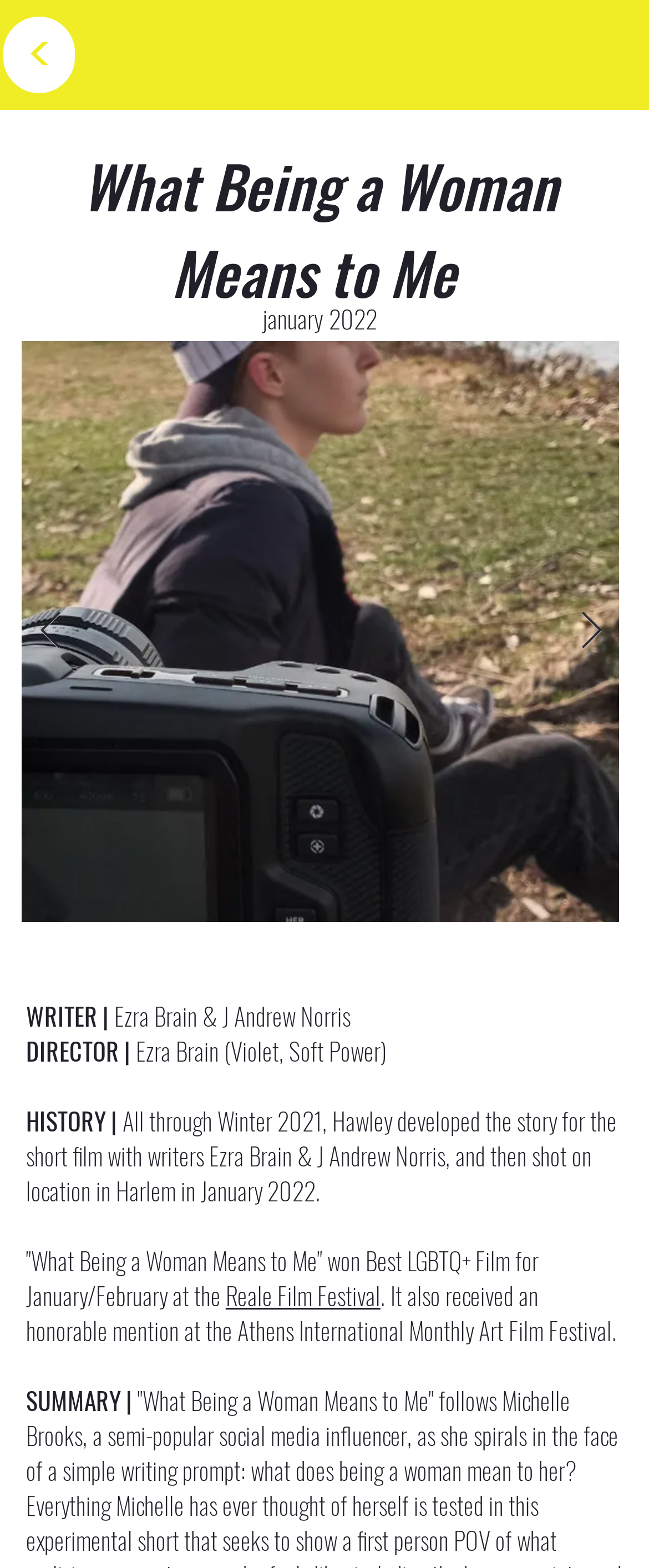Determine the title of the webpage and give its text content.

What Being a Woman Means to Me 